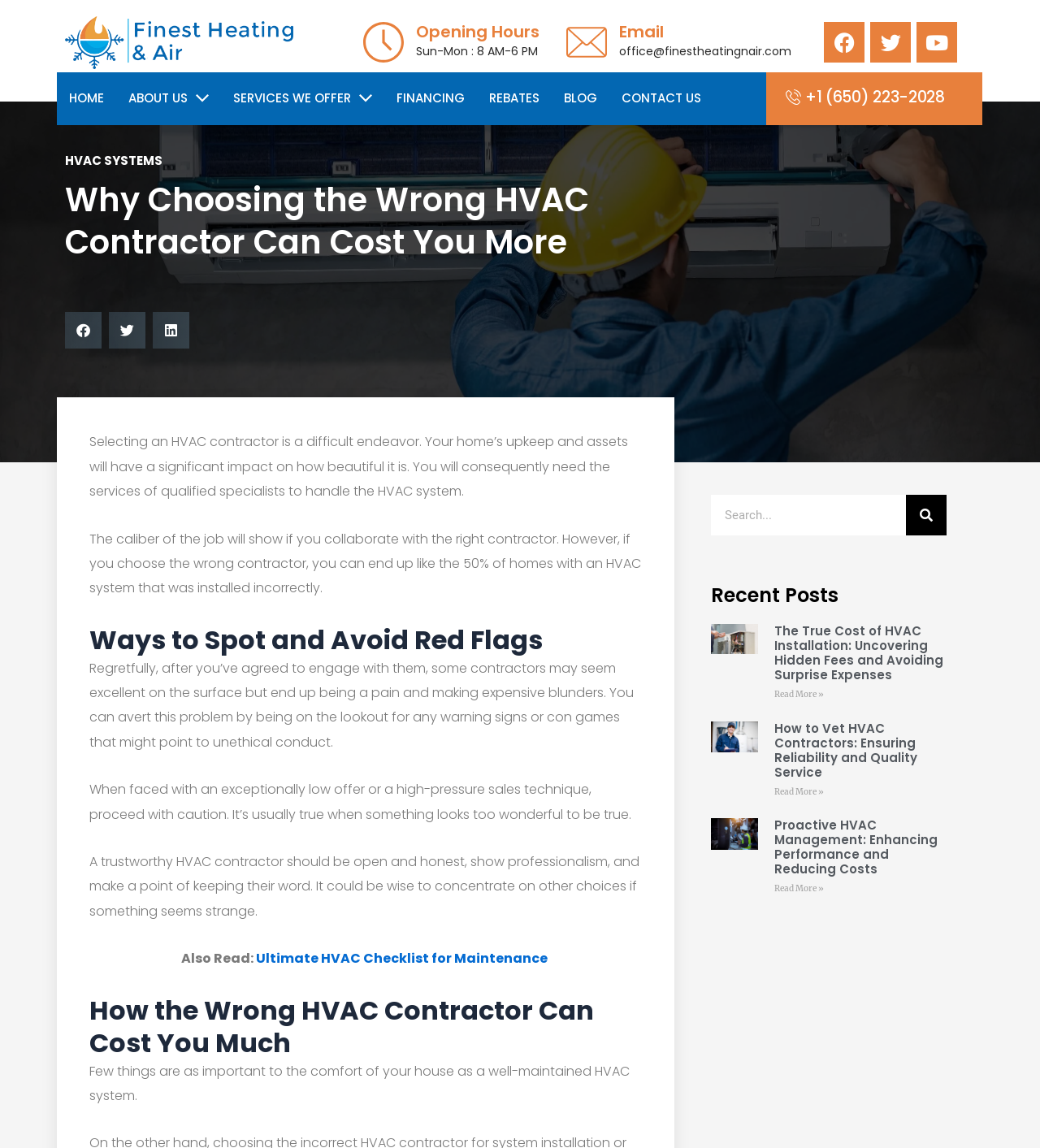Please reply with a single word or brief phrase to the question: 
How many social media links are there?

3